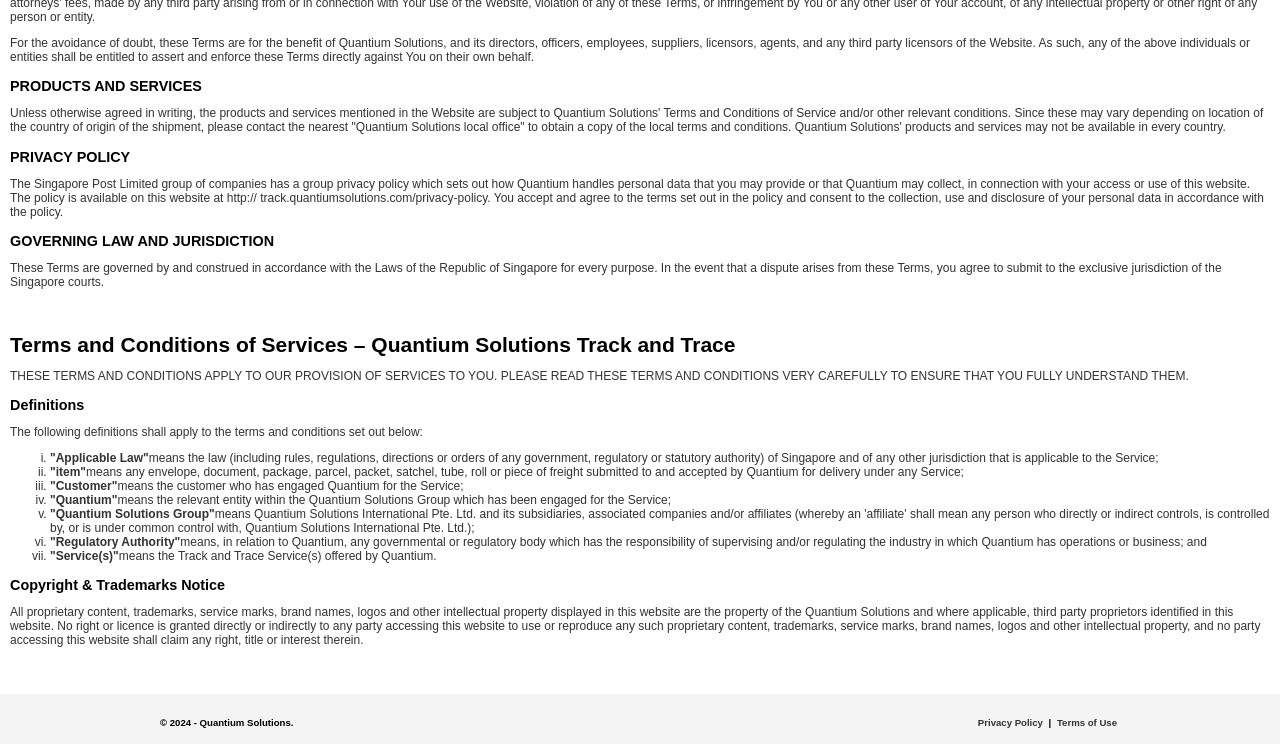What is the name of the service offered by Quantium?
Based on the image, give a one-word or short phrase answer.

Track and Trace Service